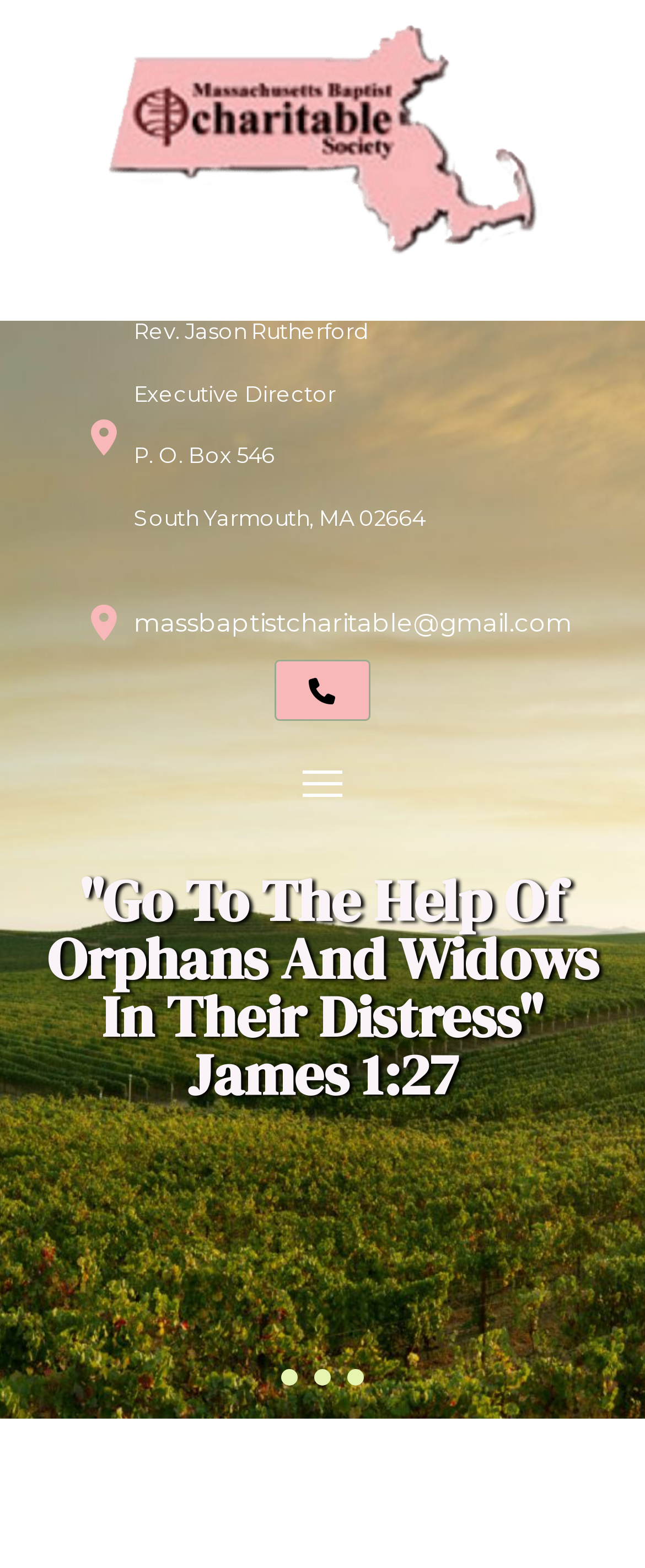Based on the element description: "X", identify the bounding box coordinates for this UI element. The coordinates must be four float numbers between 0 and 1, listed as [left, top, right, bottom].

None